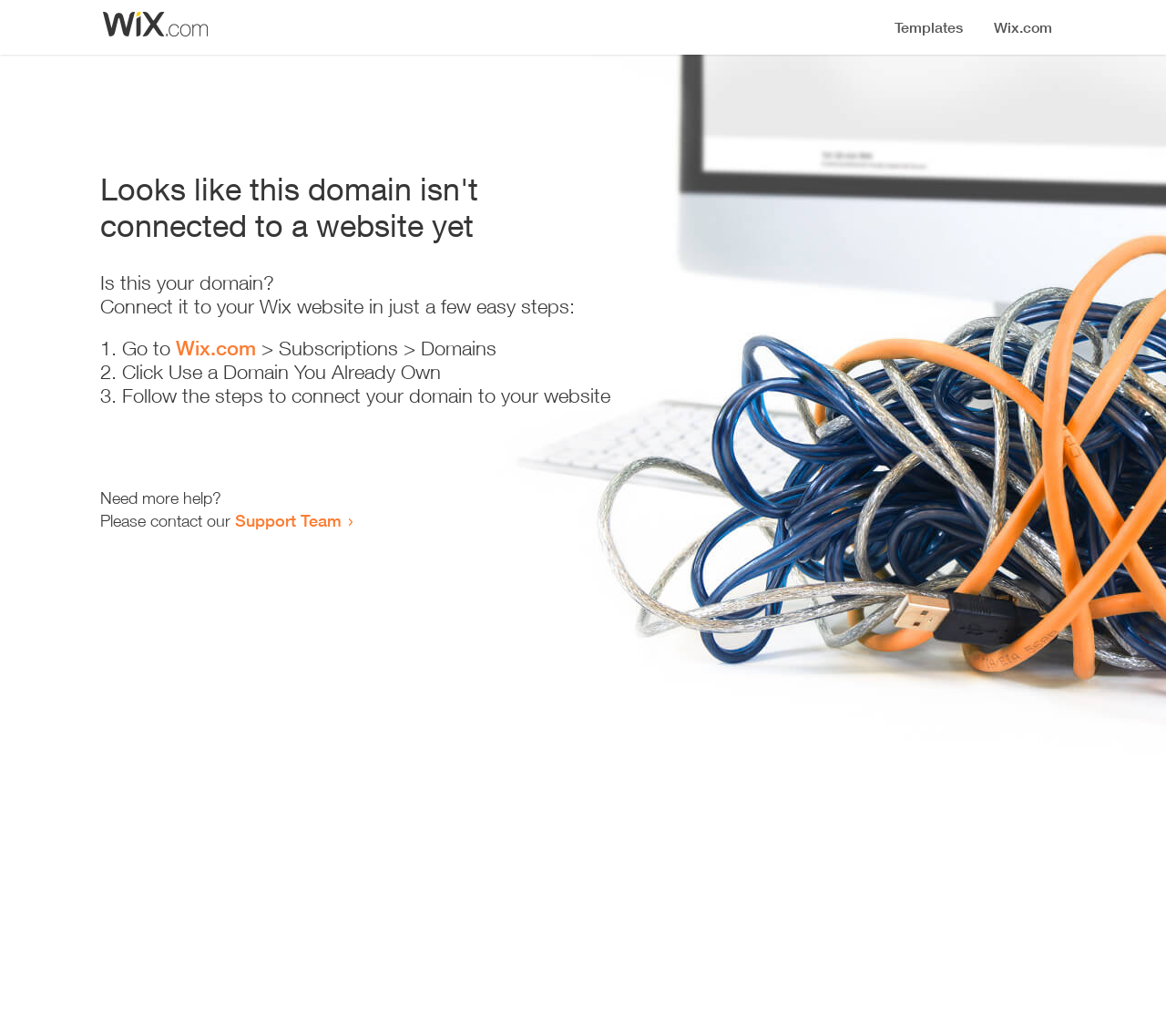Provide the bounding box coordinates, formatted as (top-left x, top-left y, bottom-right x, bottom-right y), with all values being floating point numbers between 0 and 1. Identify the bounding box of the UI element that matches the description: Support Team

[0.202, 0.493, 0.293, 0.512]